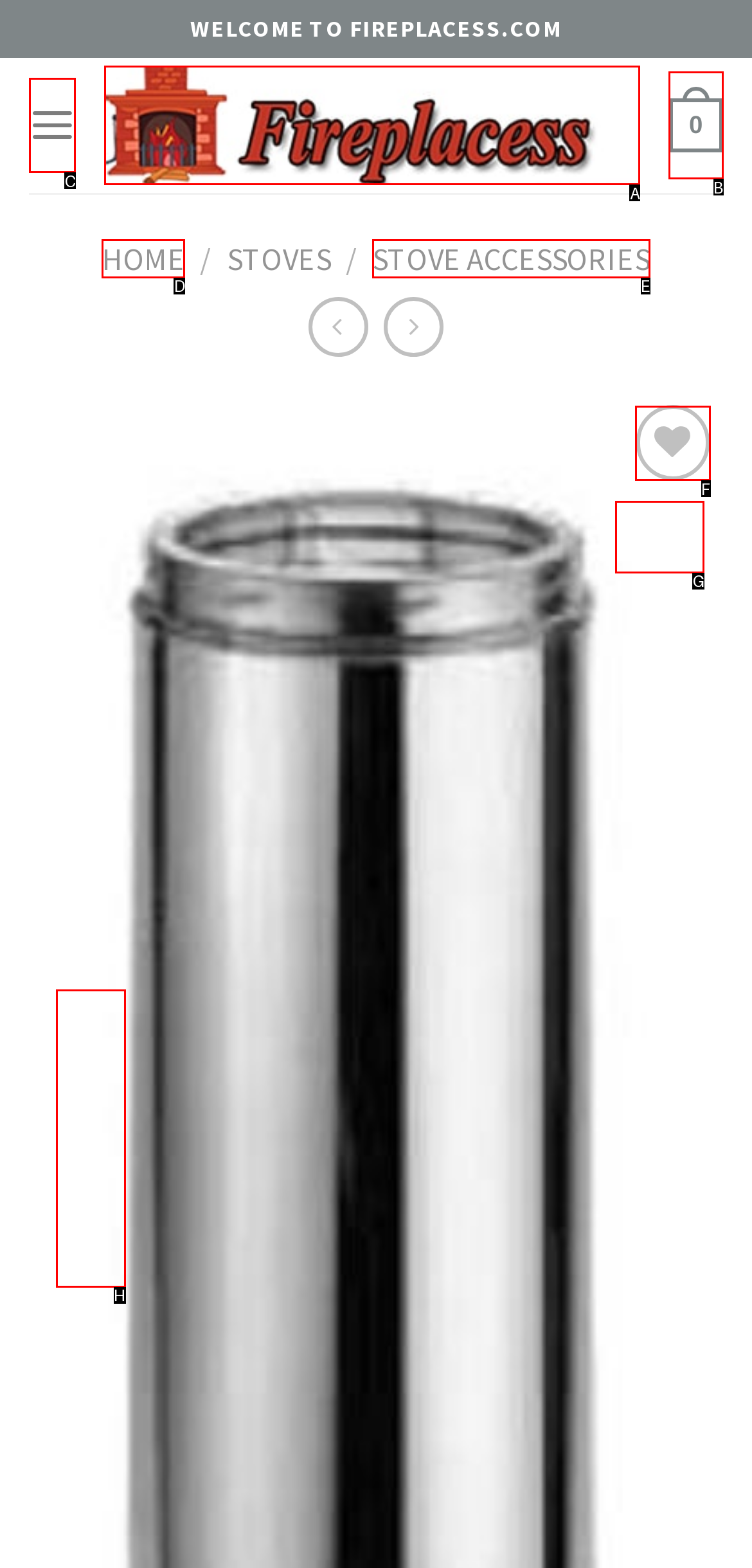Determine which HTML element should be clicked to carry out the following task: Click on the 'Previous' button Respond with the letter of the appropriate option.

H